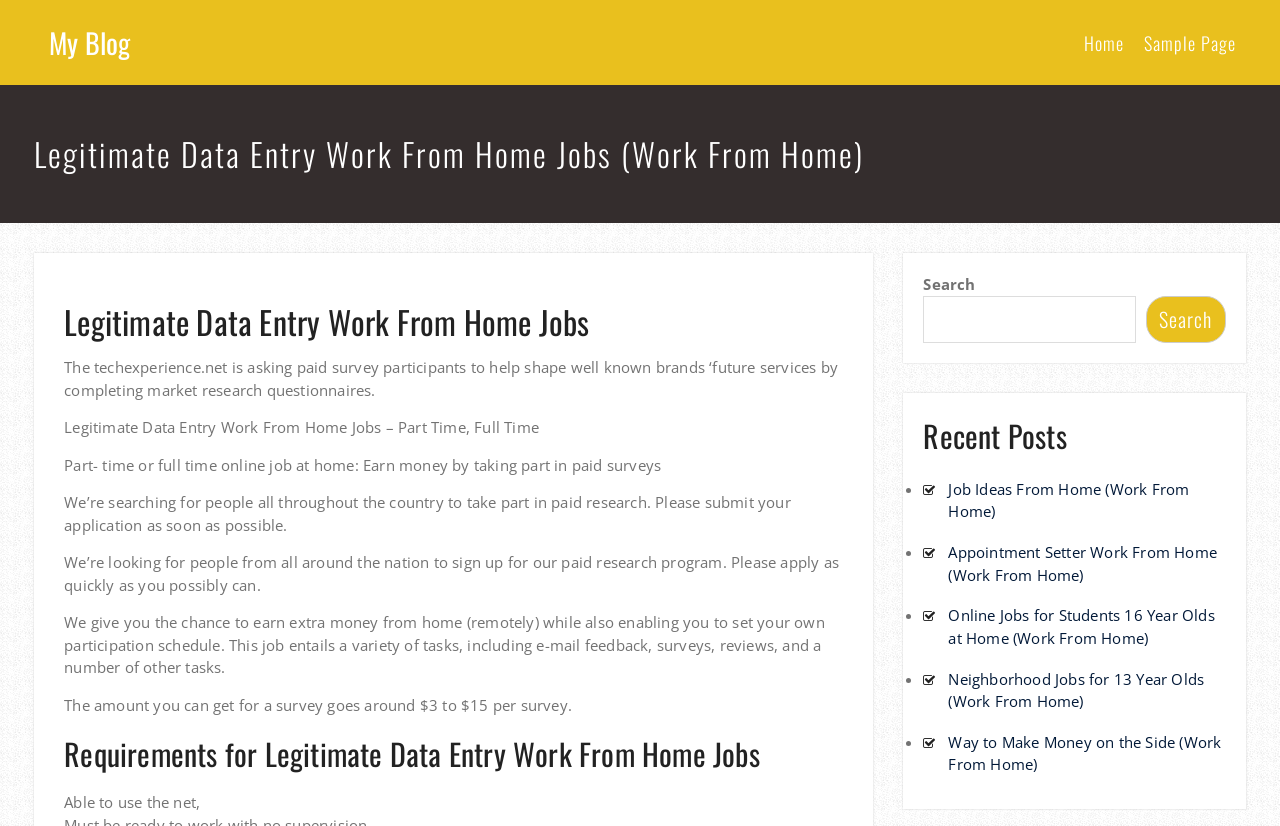Locate the bounding box coordinates of the element to click to perform the following action: 'Click on 'Home''. The coordinates should be given as four float values between 0 and 1, in the form of [left, top, right, bottom].

[0.847, 0.036, 0.878, 0.084]